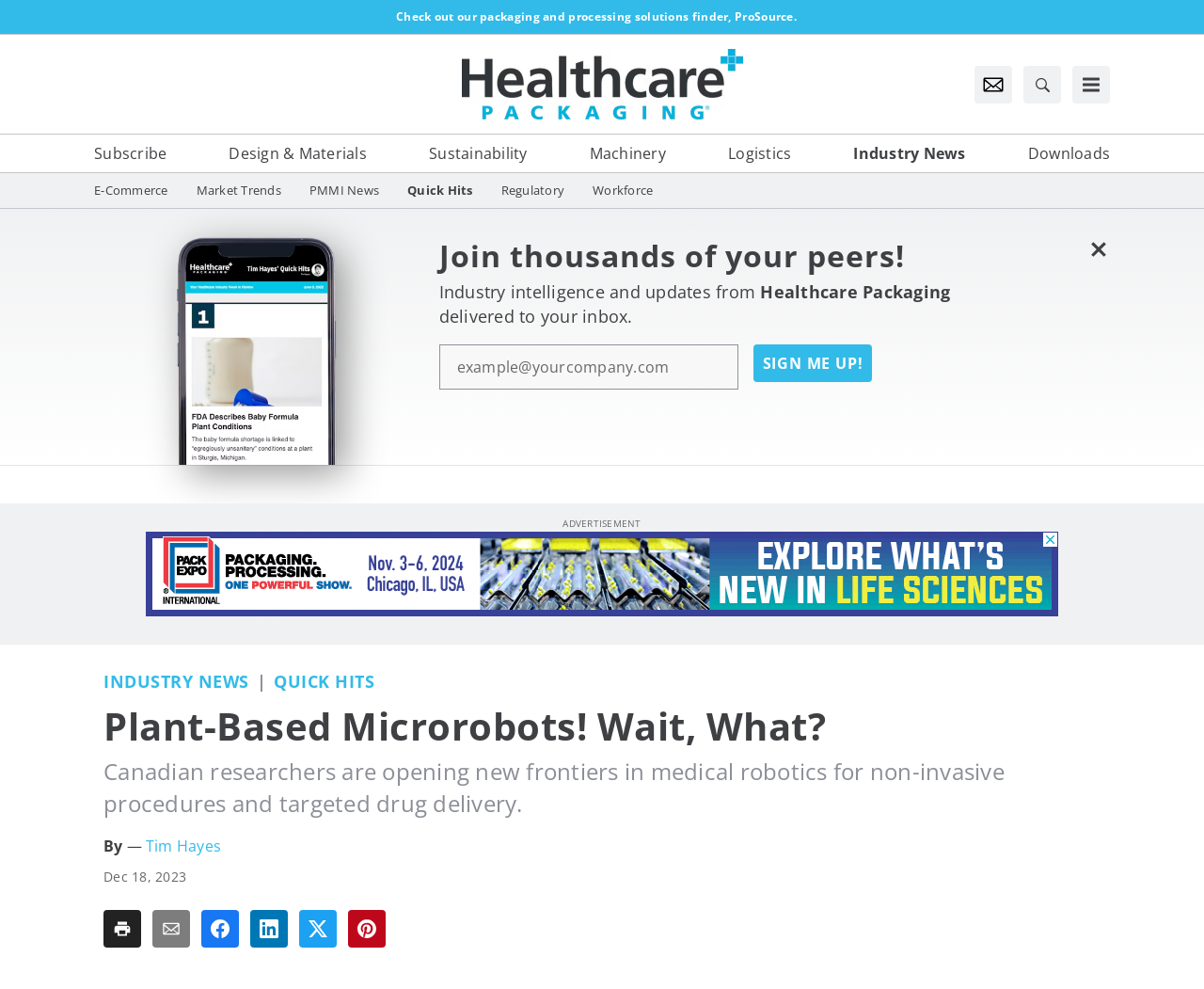Show me the bounding box coordinates of the clickable region to achieve the task as per the instruction: "Share the article to Facebook".

[0.175, 0.93, 0.191, 0.949]